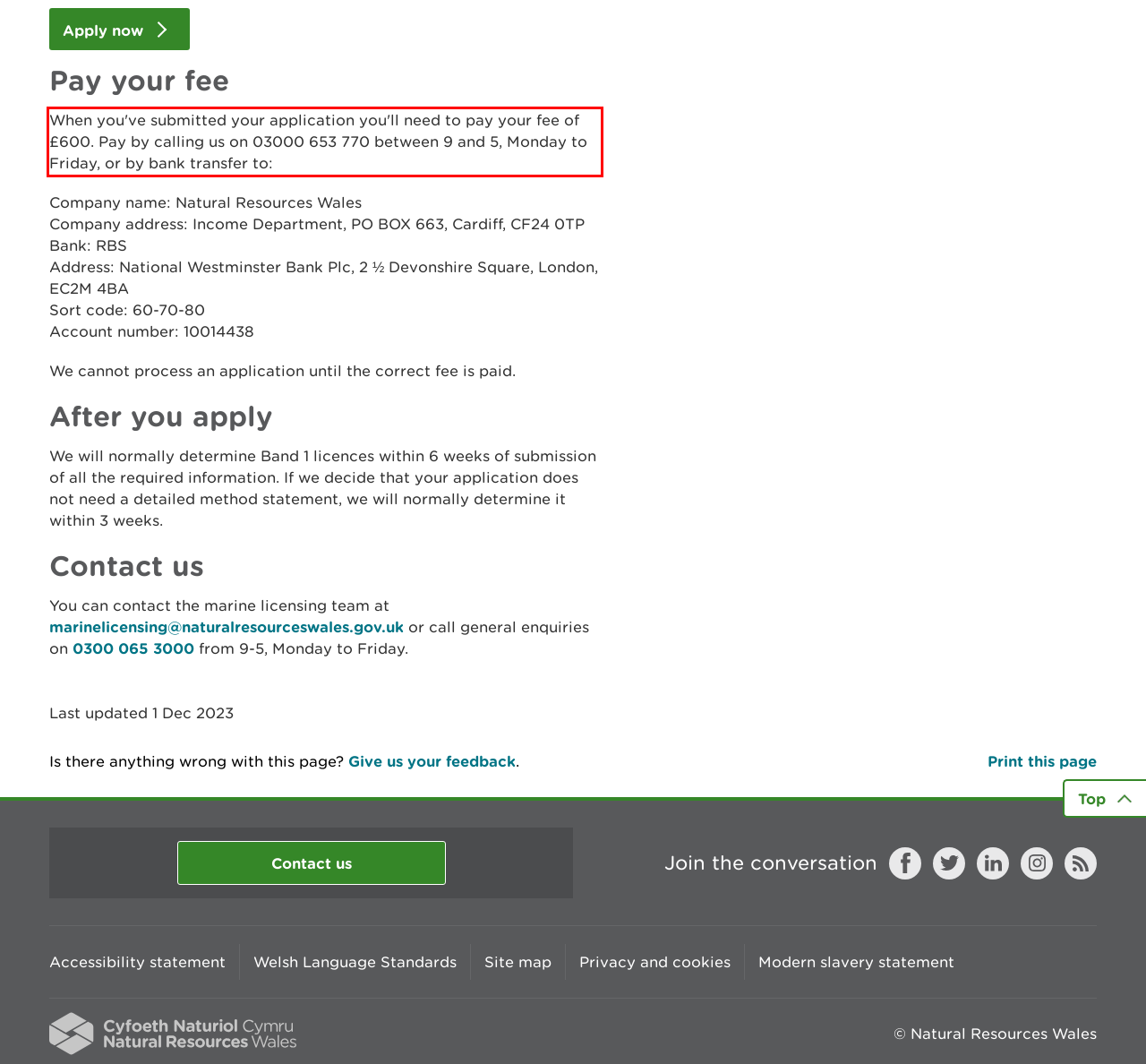Please examine the webpage screenshot and extract the text within the red bounding box using OCR.

When you've submitted your application you'll need to pay your fee of £600. Pay by calling us on 03000 653 770 between 9 and 5, Monday to Friday, or by bank transfer to: